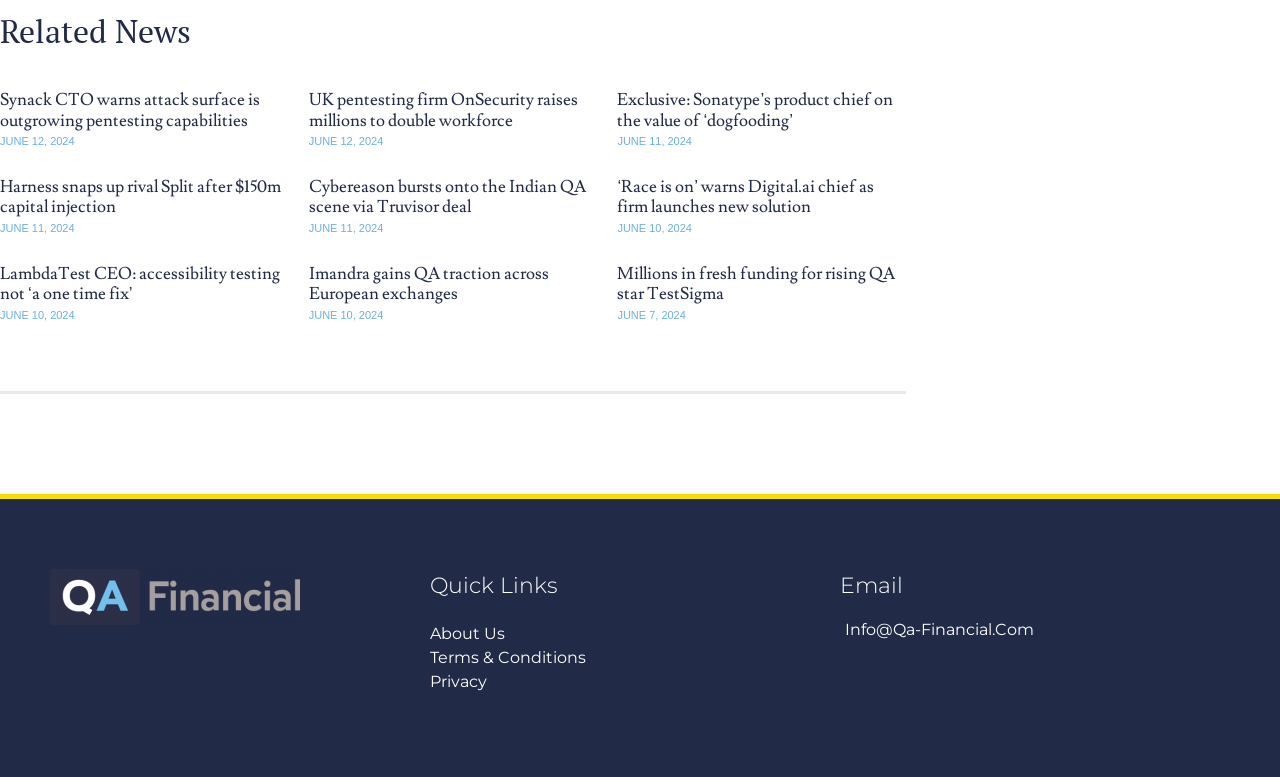Please identify the bounding box coordinates of the region to click in order to complete the task: "Visit About Us page". The coordinates must be four float numbers between 0 and 1, specified as [left, top, right, bottom].

[0.336, 0.8, 0.578, 0.831]